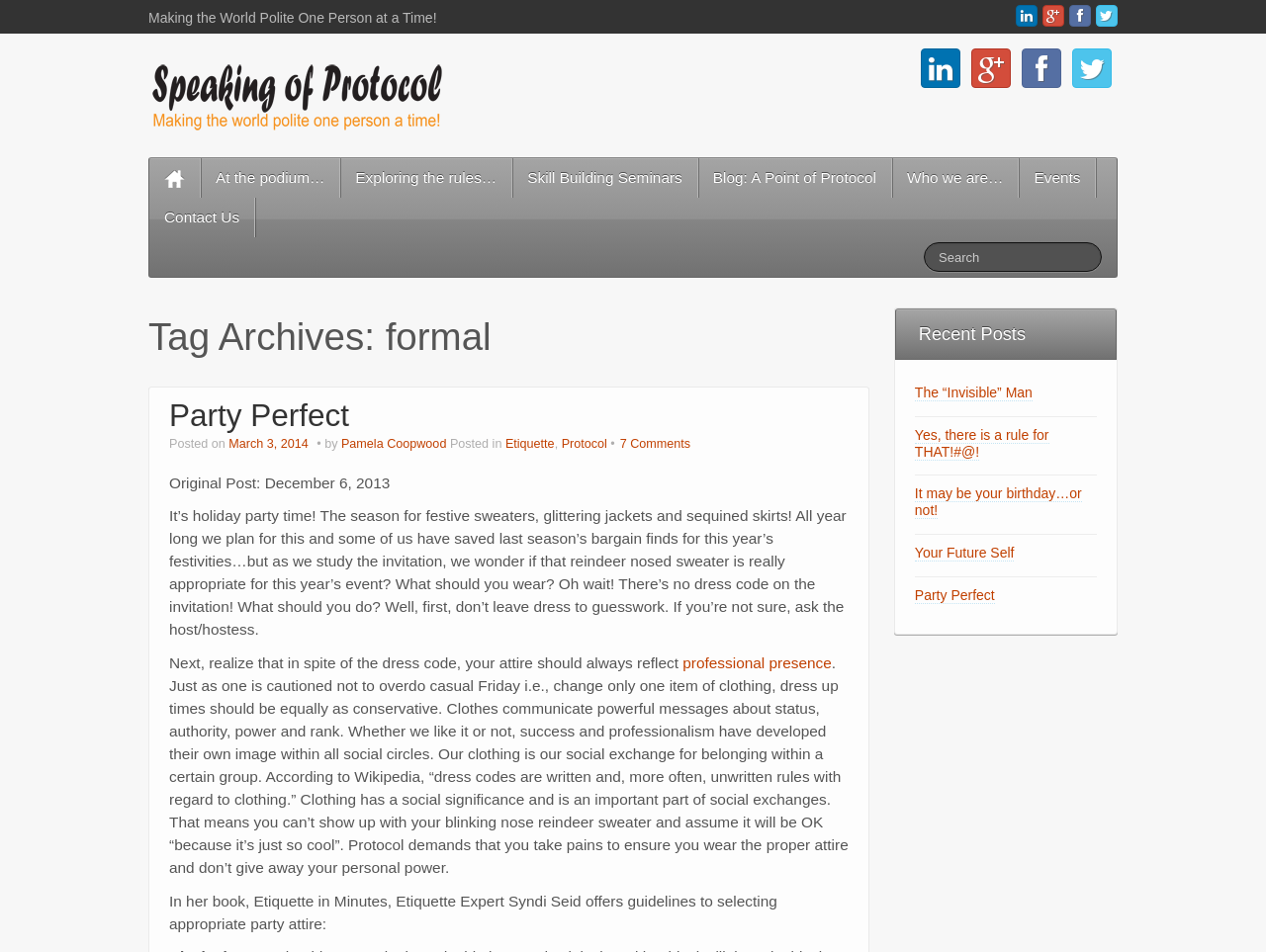Please locate and generate the primary heading on this webpage.

Tag Archives: formal